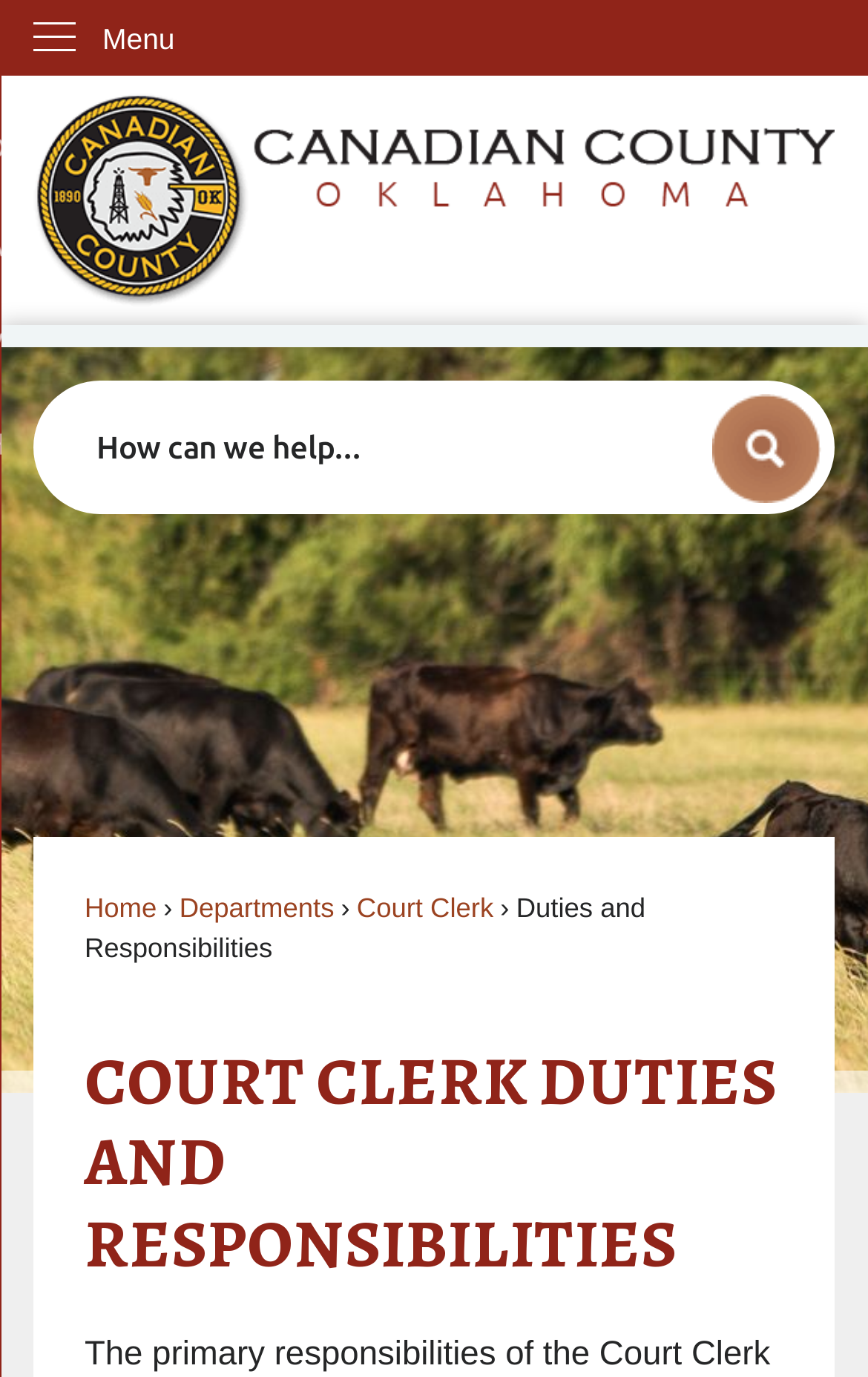Give a one-word or short-phrase answer to the following question: 
What is the text of the first link on the page?

Skip to Main Content